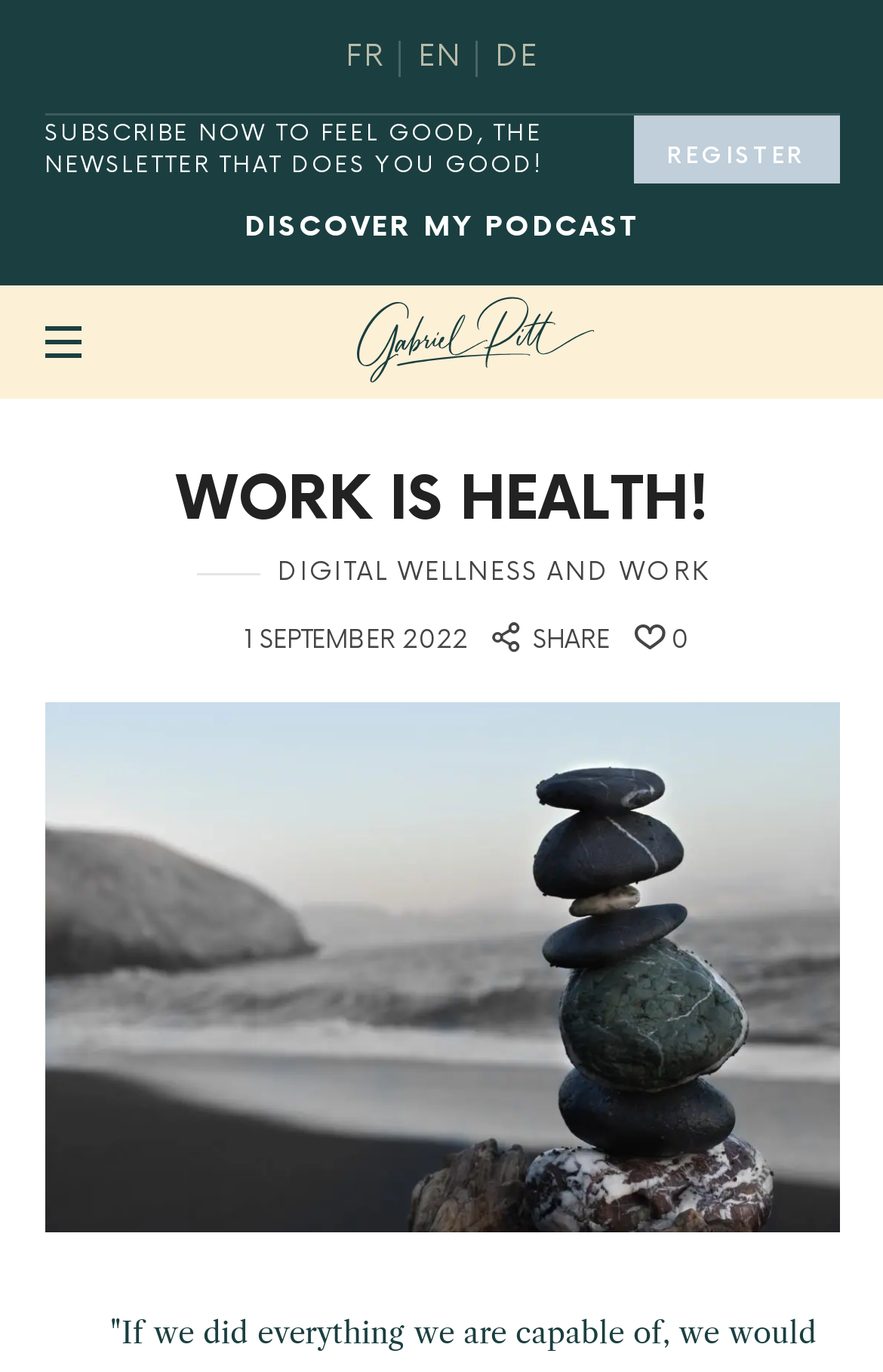How often is the newsletter sent? From the image, respond with a single word or brief phrase.

Twice a week